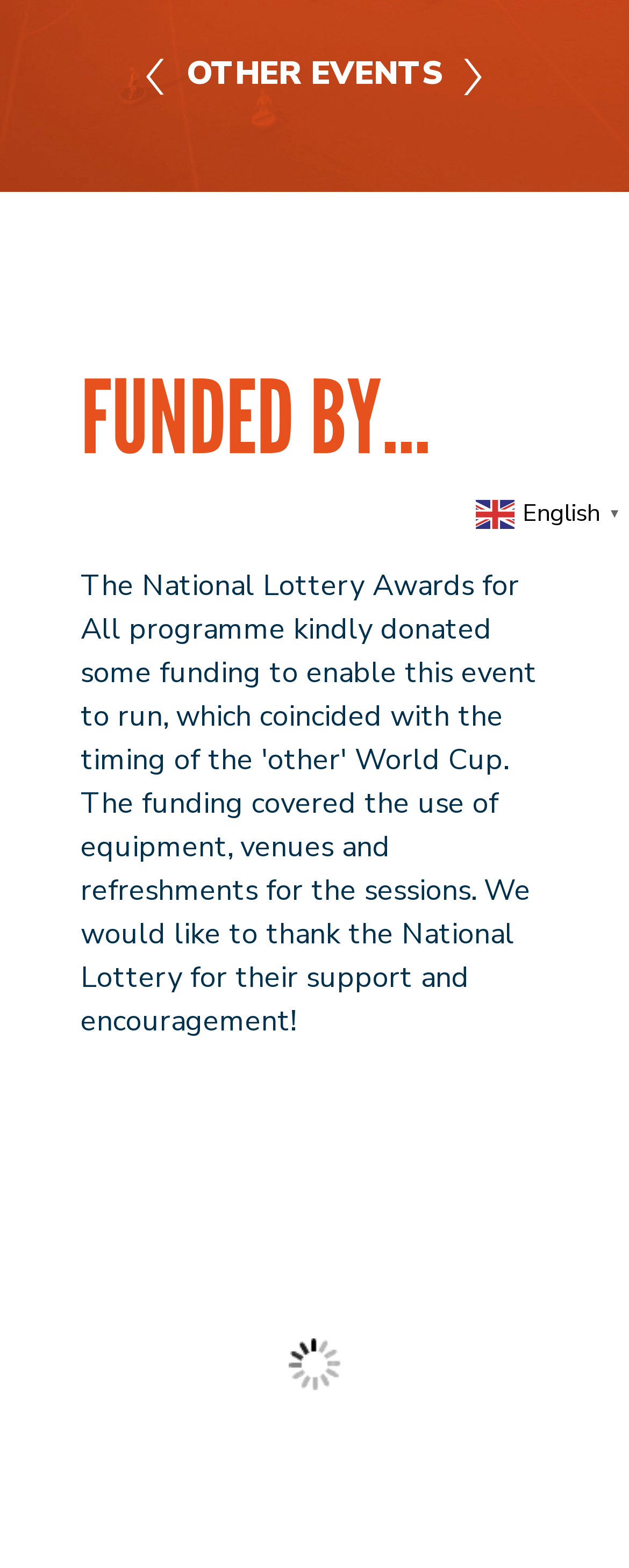Locate the UI element that matches the description ‹ in the webpage screenshot. Return the bounding box coordinates in the format (top-left x, top-left y, bottom-right x, bottom-right y), with values ranging from 0 to 1.

[0.224, 0.008, 0.271, 0.081]